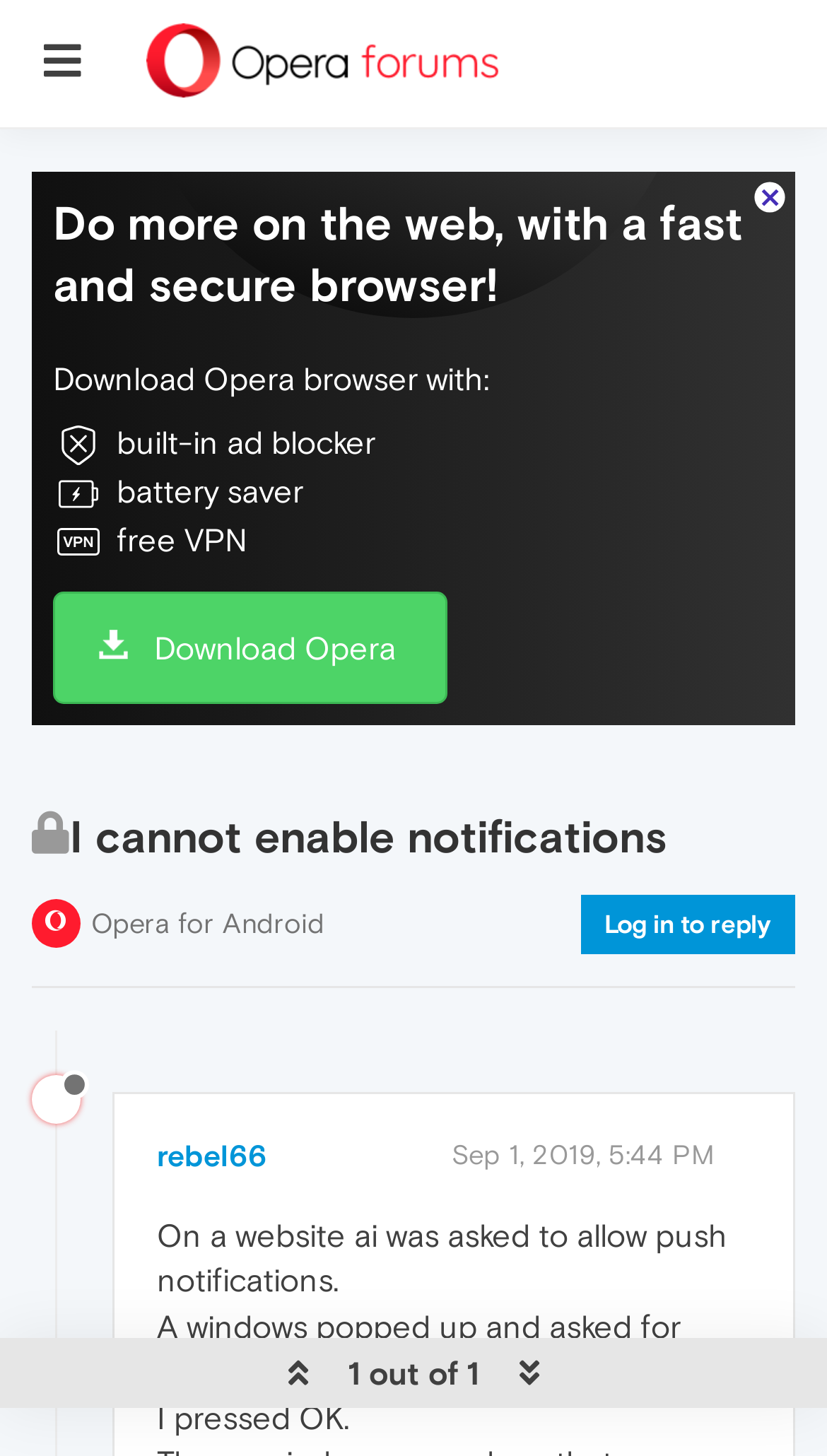Determine the bounding box coordinates for the HTML element described here: "Log in to reply".

[0.703, 0.615, 0.962, 0.655]